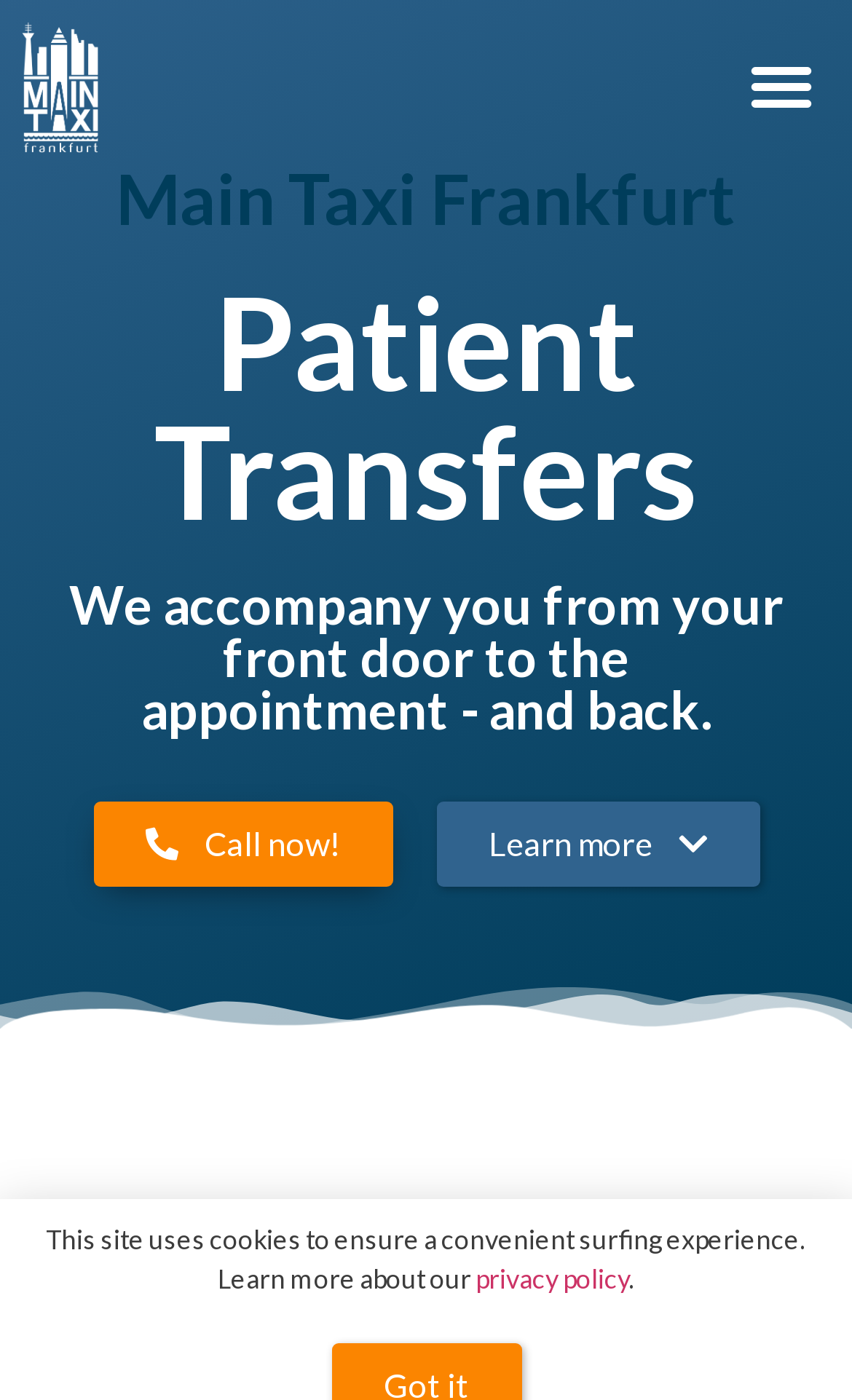What is mentioned at the bottom of the webpage?
Please provide a single word or phrase answer based on the image.

Privacy policy